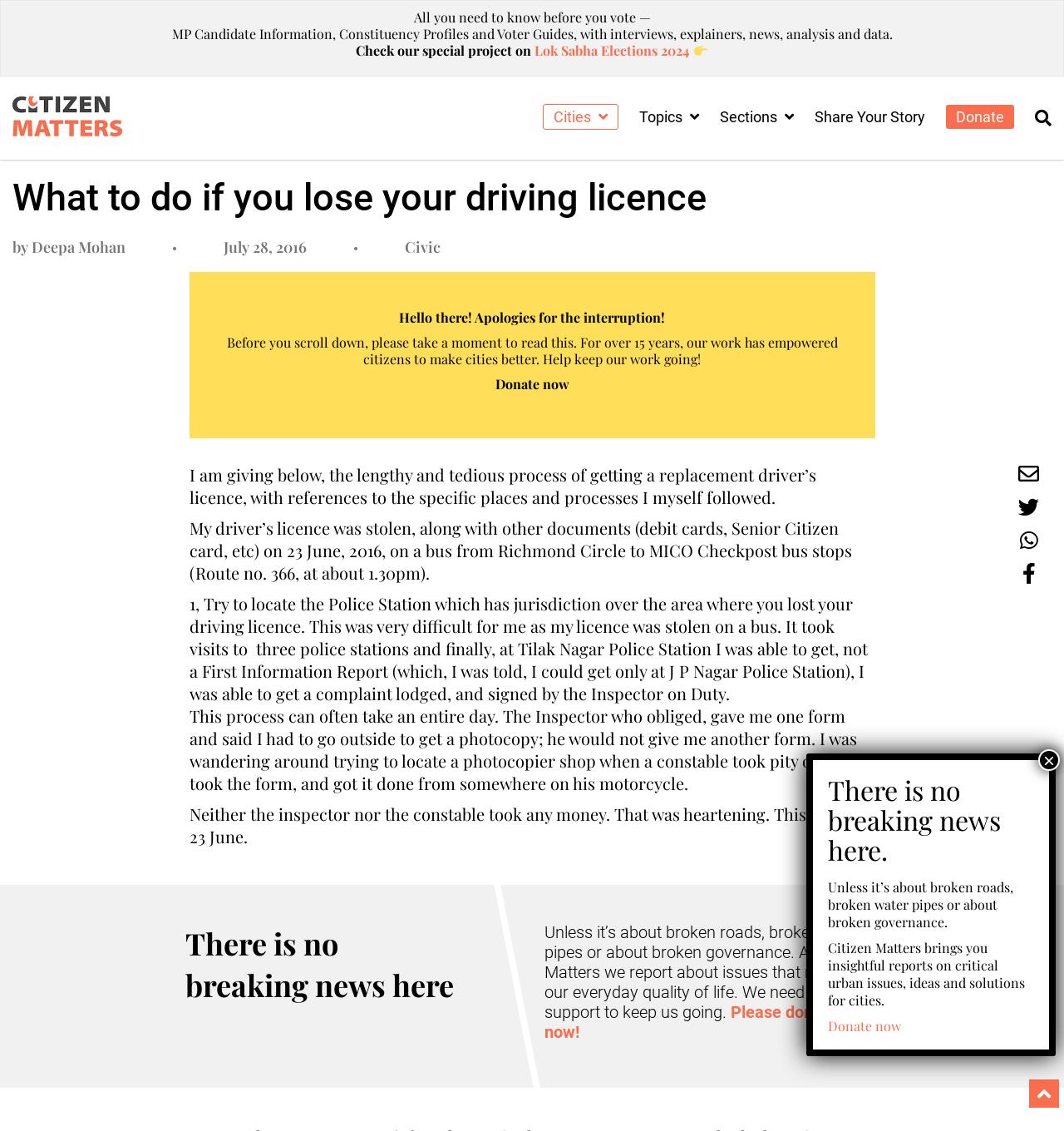Extract the primary header of the webpage and generate its text.

What to do if you lose your driving licence